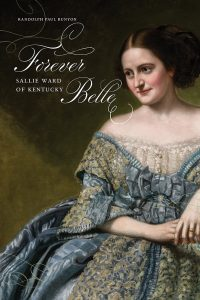What is the color palette of Sallie's dress?
Based on the image, give a concise answer in the form of a single word or short phrase.

soft